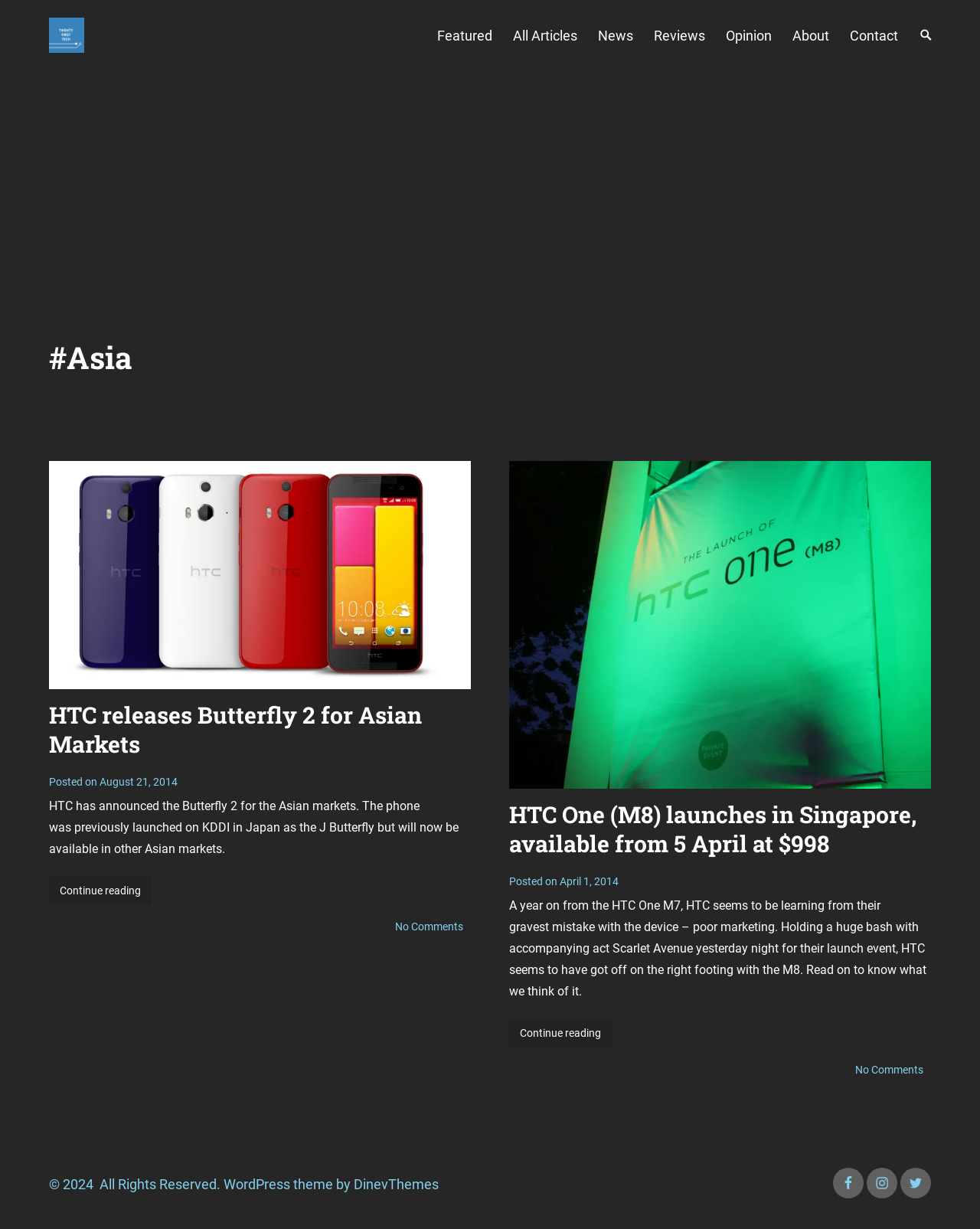Specify the bounding box coordinates of the area to click in order to execute this command: 'Click on the 'Featured' link'. The coordinates should consist of four float numbers ranging from 0 to 1, and should be formatted as [left, top, right, bottom].

[0.436, 0.014, 0.513, 0.044]